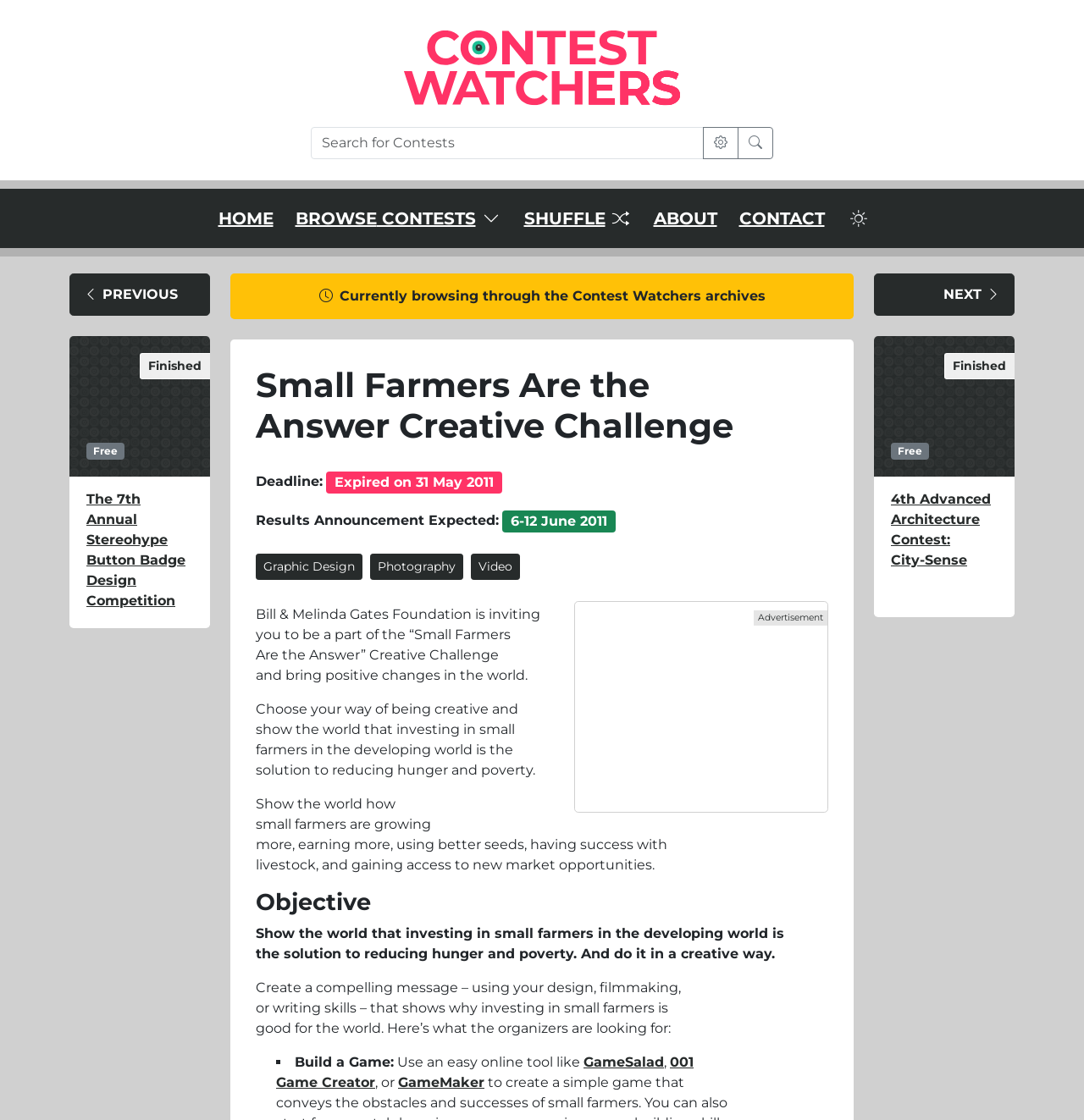Summarize the webpage with intricate details.

The webpage is about the "Small Farmers Are the Answer" Creative Challenge, hosted by the Bill & Melinda Gates Foundation. At the top, there is a logo and a navigation menu with links to "HOME", "BROWSE CONTESTS", "SHUFFLE", "ABOUT", and "CONTACT". Below the navigation menu, there is a search form with a search box, a toggle button for advanced filters, and a search button.

The main content of the page is divided into two sections. The left section displays a list of contests, including the "Small Farmers Are the Answer" Creative Challenge, with a heading, a description, and links to related pages. The right section contains a description of the contest, including its objective, deadline, and results announcement expected date.

The contest description is divided into several paragraphs, explaining the challenge and the requirements. There are also links to related disciplines, such as graphic design, photography, and video. An advertisement is displayed below the contest description.

The webpage also features a list of contests, with headings, descriptions, and links to related pages. There are separators between each contest, and a "NEXT" button at the bottom to navigate to the next page.

In terms of layout, the webpage has a clean and organized structure, with clear headings and concise text. The navigation menu and search form are located at the top, and the main content is divided into two sections. The contest description and related links are displayed prominently, with clear headings and concise text.